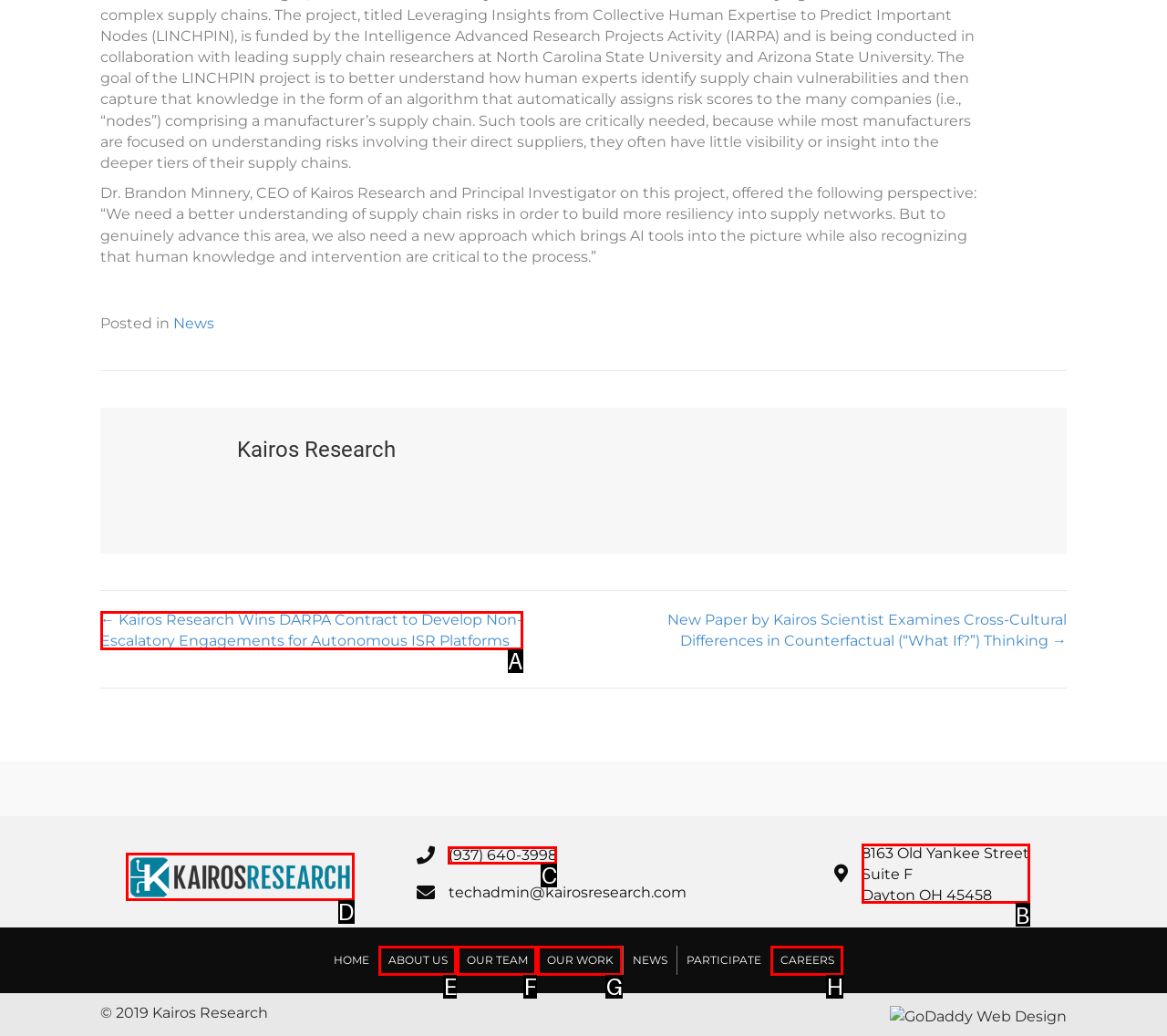Choose the option that matches the following description: Our Team
Answer with the letter of the correct option.

F